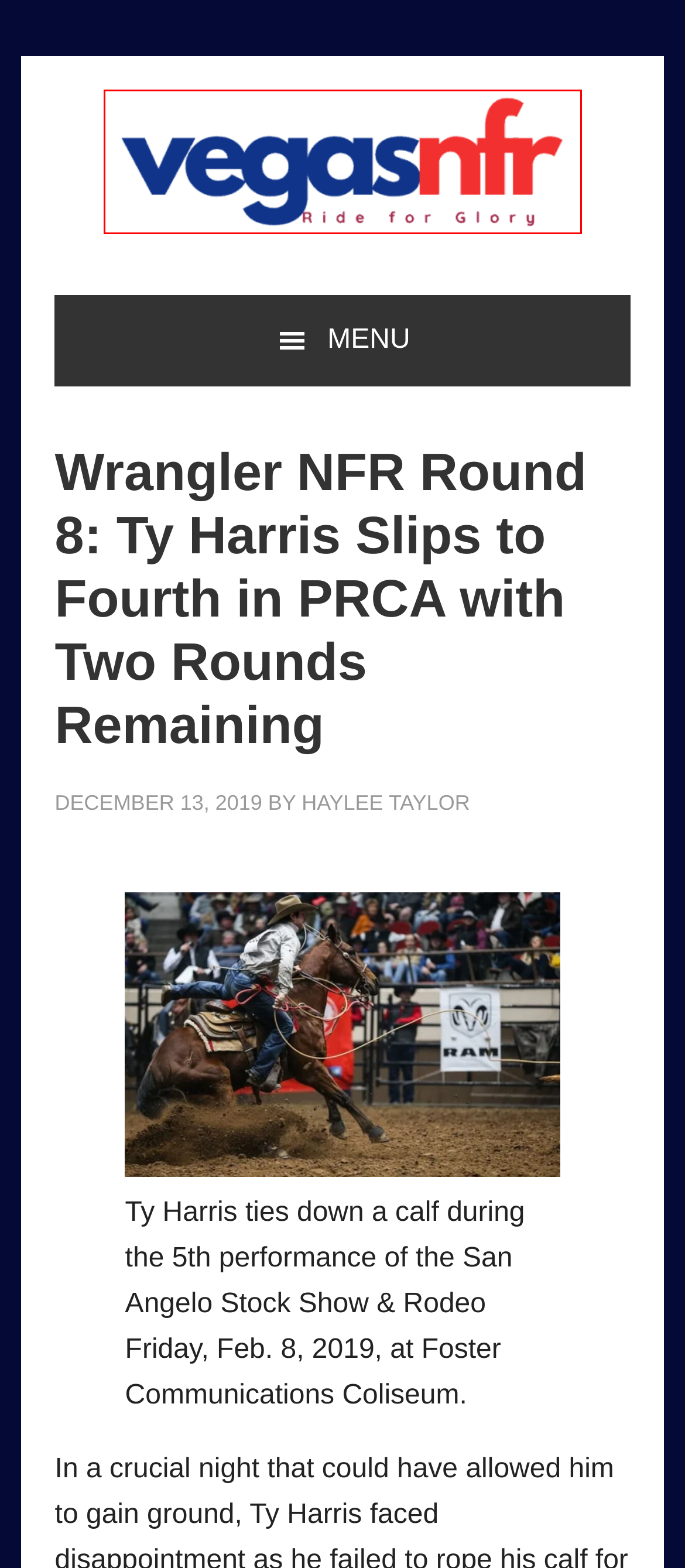You have a screenshot of a webpage with a red bounding box around an element. Select the webpage description that best matches the new webpage after clicking the element within the red bounding box. Here are the descriptions:
A. The Official NFR Experience
B. Miss Rodeo America Pageant 2023: Dates & Schedule
C. Riley Webb breaks regular season tie-down roping earnings record
D. Injury Archives - Watch NFR Live 2023
E. Contact Us
F. Watch NFR Live 2023 - NFR on The Cowboy Channel
G. Haylee Taylor, Author at Watch NFR Live 2023
H. PRCA & WPRA World Standings 2023

F